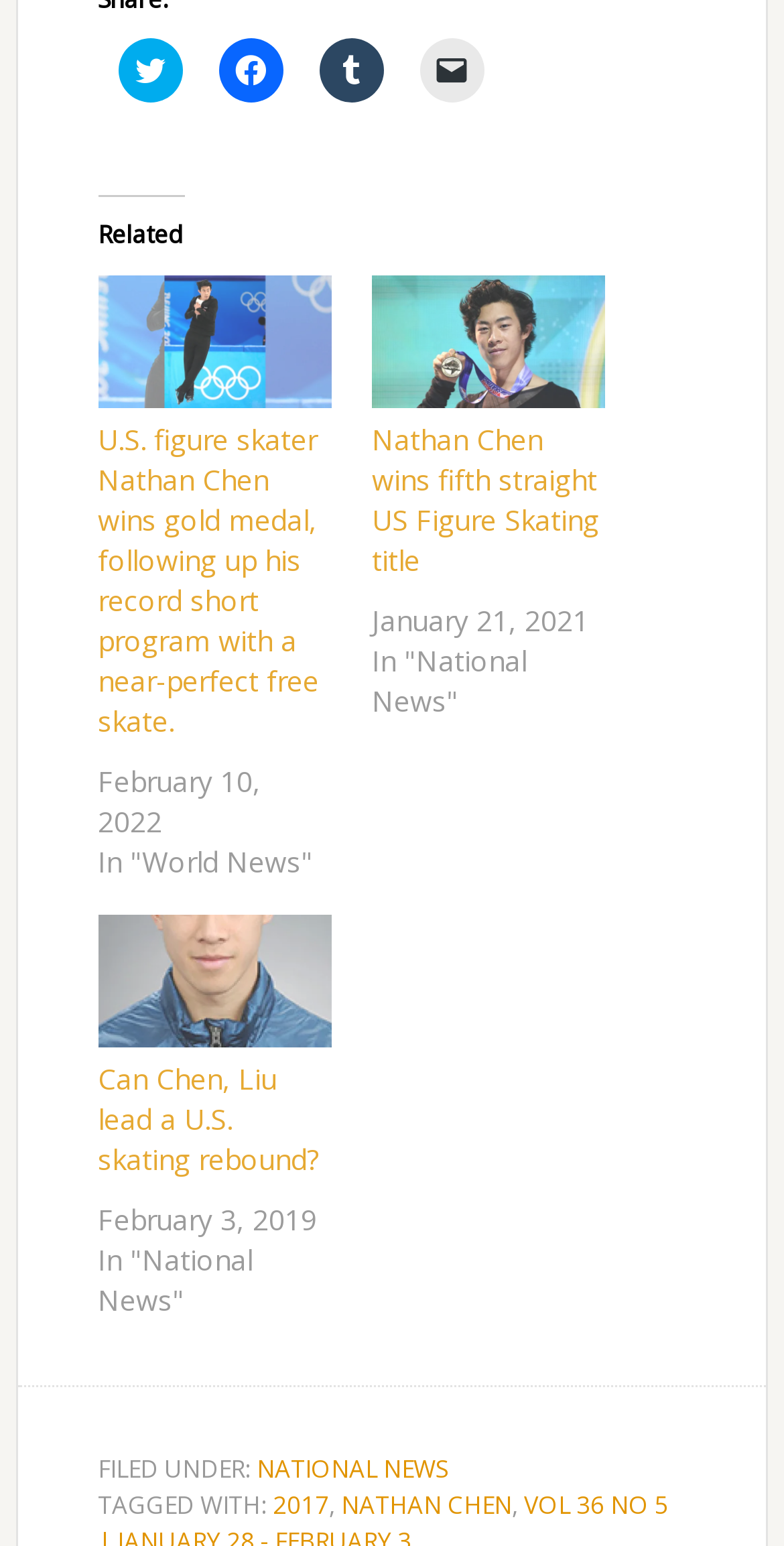What is the topic of the related news?
Please respond to the question thoroughly and include all relevant details.

The webpage contains several news articles related to figure skating, including Nathan Chen's gold medal win and his previous titles, which suggests that the topic of the related news is figure skating.